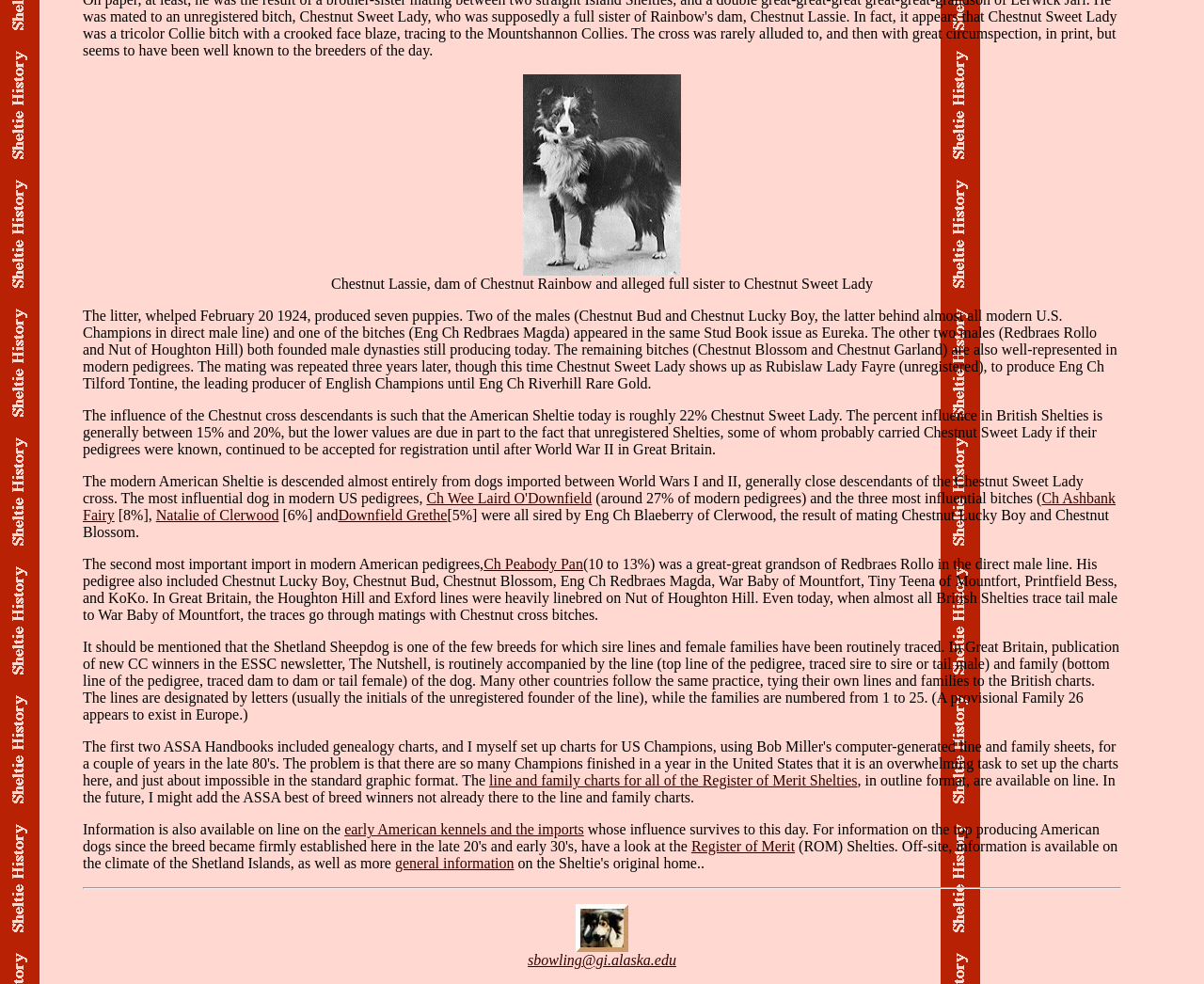What is the breed of dog mentioned?
Analyze the image and provide a thorough answer to the question.

The webpage is about the history and breeding of Shetland Sheepdogs, and it mentions the breed multiple times, including in the text 'The modern American Sheltie is descended almost entirely from dogs imported between World Wars I and II...'.